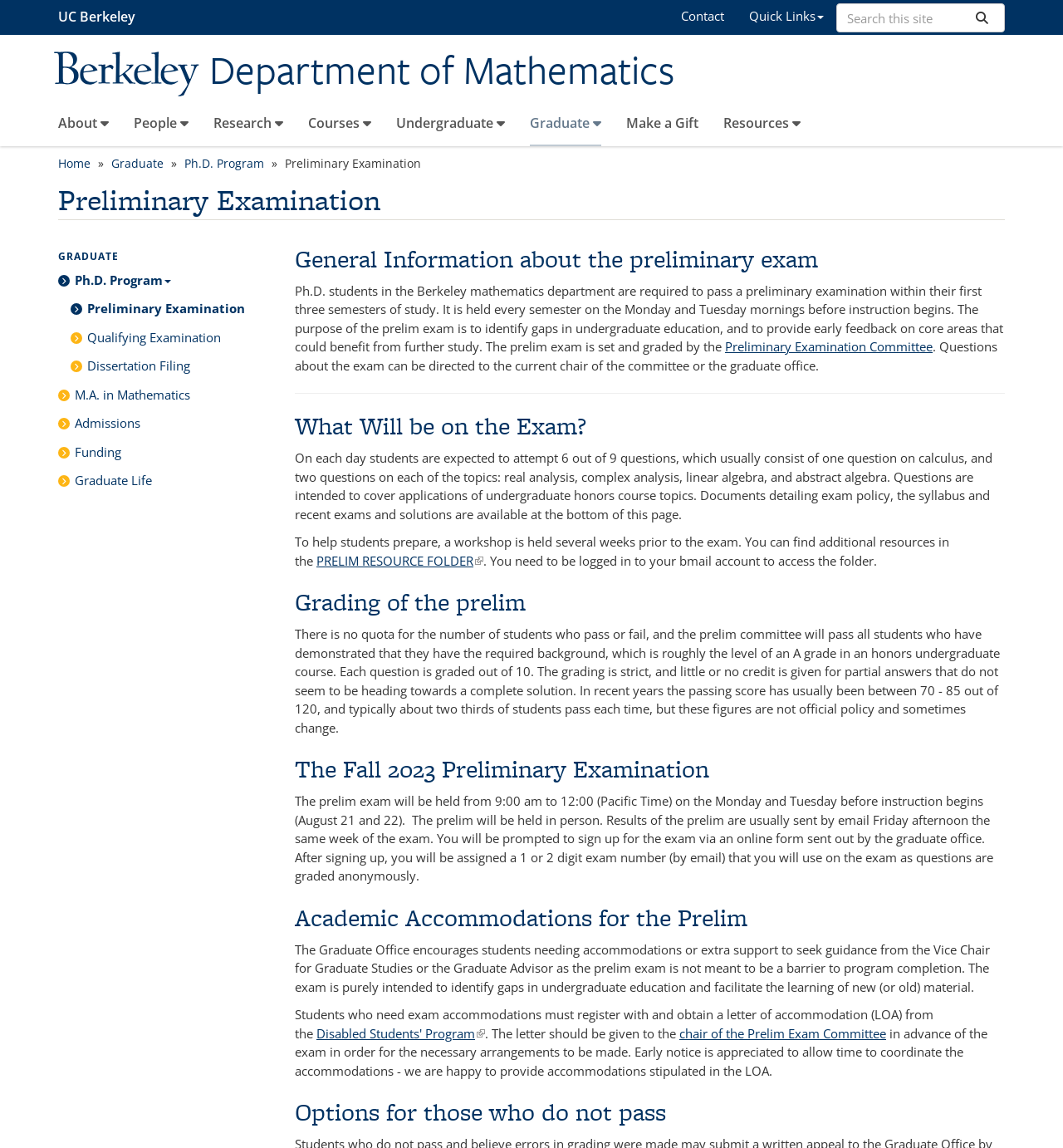Identify the bounding box coordinates for the UI element described by the following text: "Submit Search". Provide the coordinates as four float numbers between 0 and 1, in the format [left, top, right, bottom].

[0.91, 0.007, 0.934, 0.024]